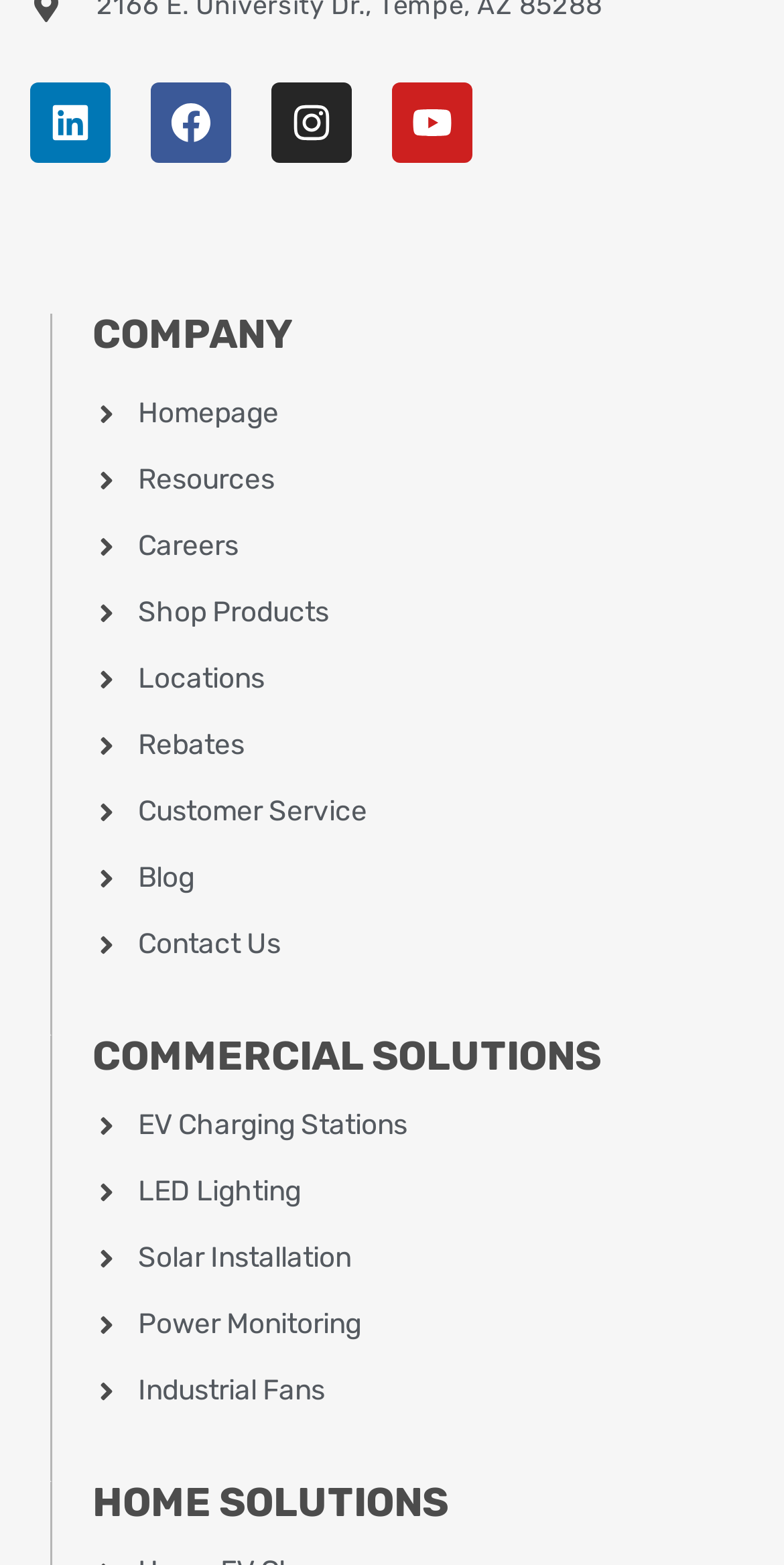Could you find the bounding box coordinates of the clickable area to complete this instruction: "go to Homepage"?

[0.118, 0.246, 0.936, 0.284]